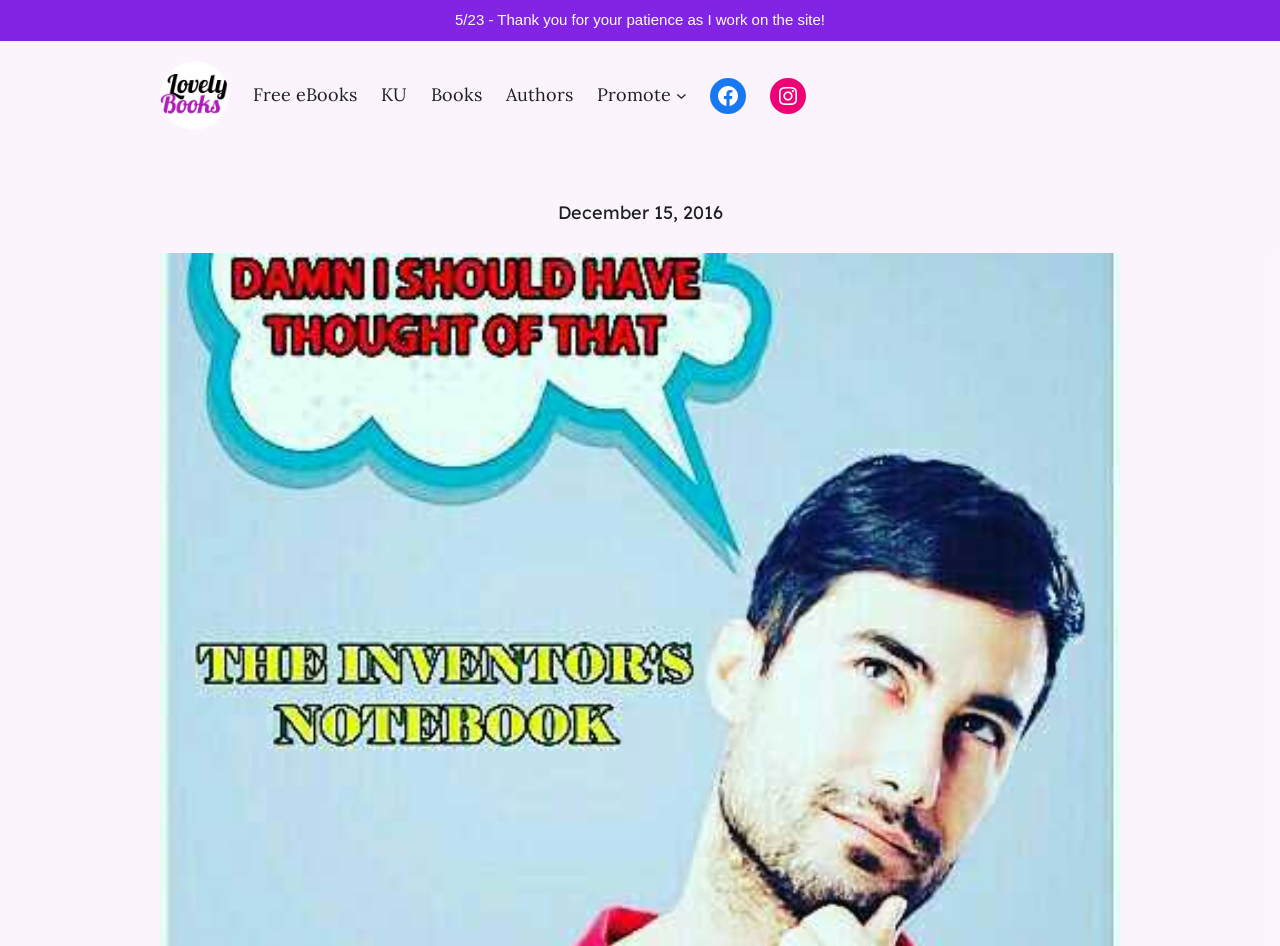Please determine the bounding box coordinates for the element with the description: "Free eBooks".

[0.198, 0.085, 0.279, 0.117]